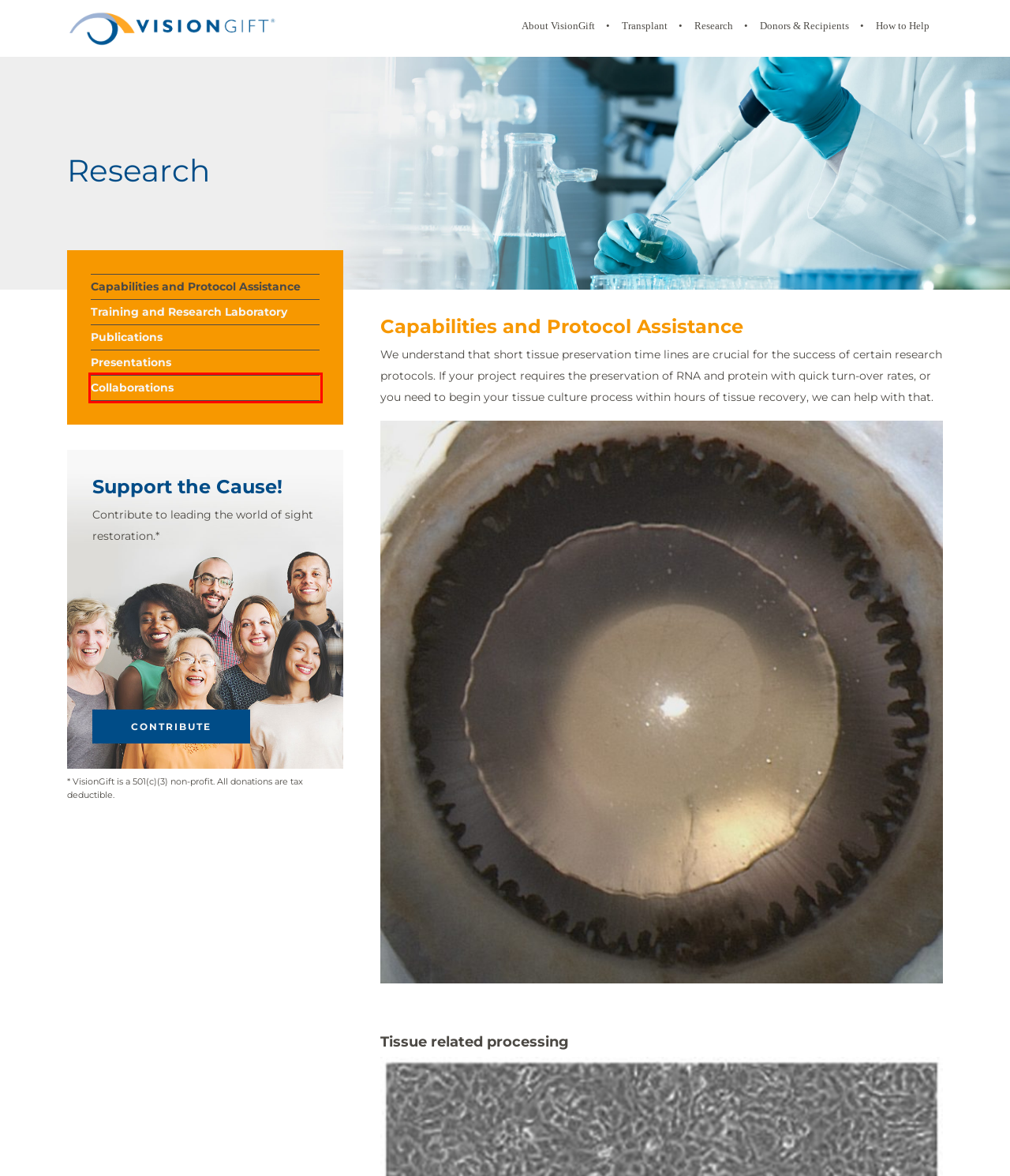You have a screenshot showing a webpage with a red bounding box around a UI element. Choose the webpage description that best matches the new page after clicking the highlighted element. Here are the options:
A. Donors & Recipients : VisionGift
B. Training and Research Laboratory : VisionGift
C. How to Help : VisionGift
D. Transplant : VisionGift
E. Collaborations : VisionGift
F. About VisionGift : VisionGift
G. Publications : VisionGift
H. Presentations : VisionGift

E